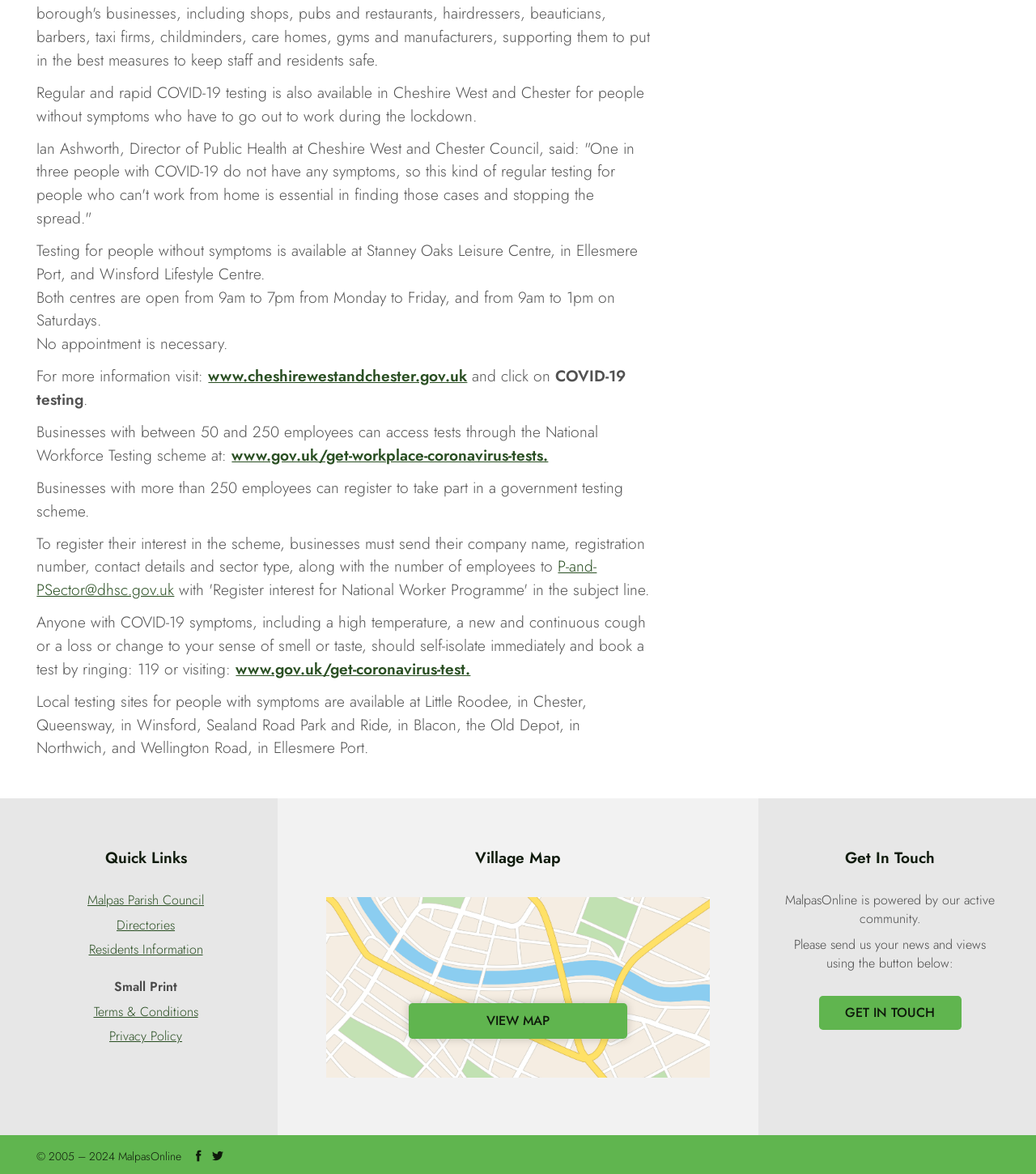Based on the image, provide a detailed response to the question:
What is the operating time of the testing centers?

The testing centers are open from 9am to 7pm from Monday to Friday, and from 9am to 1pm on Saturdays.